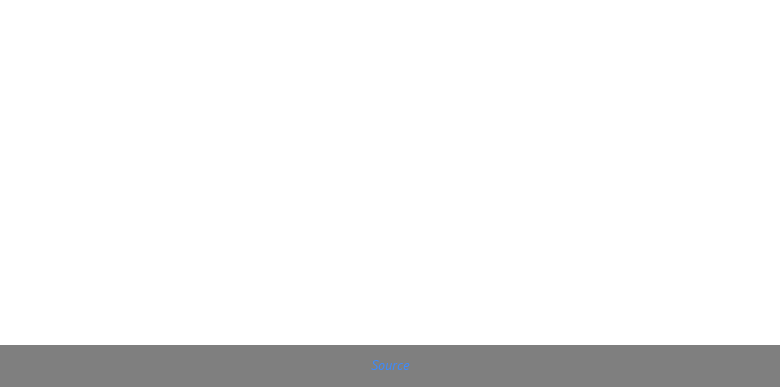Look at the image and answer the question in detail:
What is the purpose of the design?

The design's purpose is to guide users to consider the source of the information presented above it, as inferred from the caption's description of its functional role.